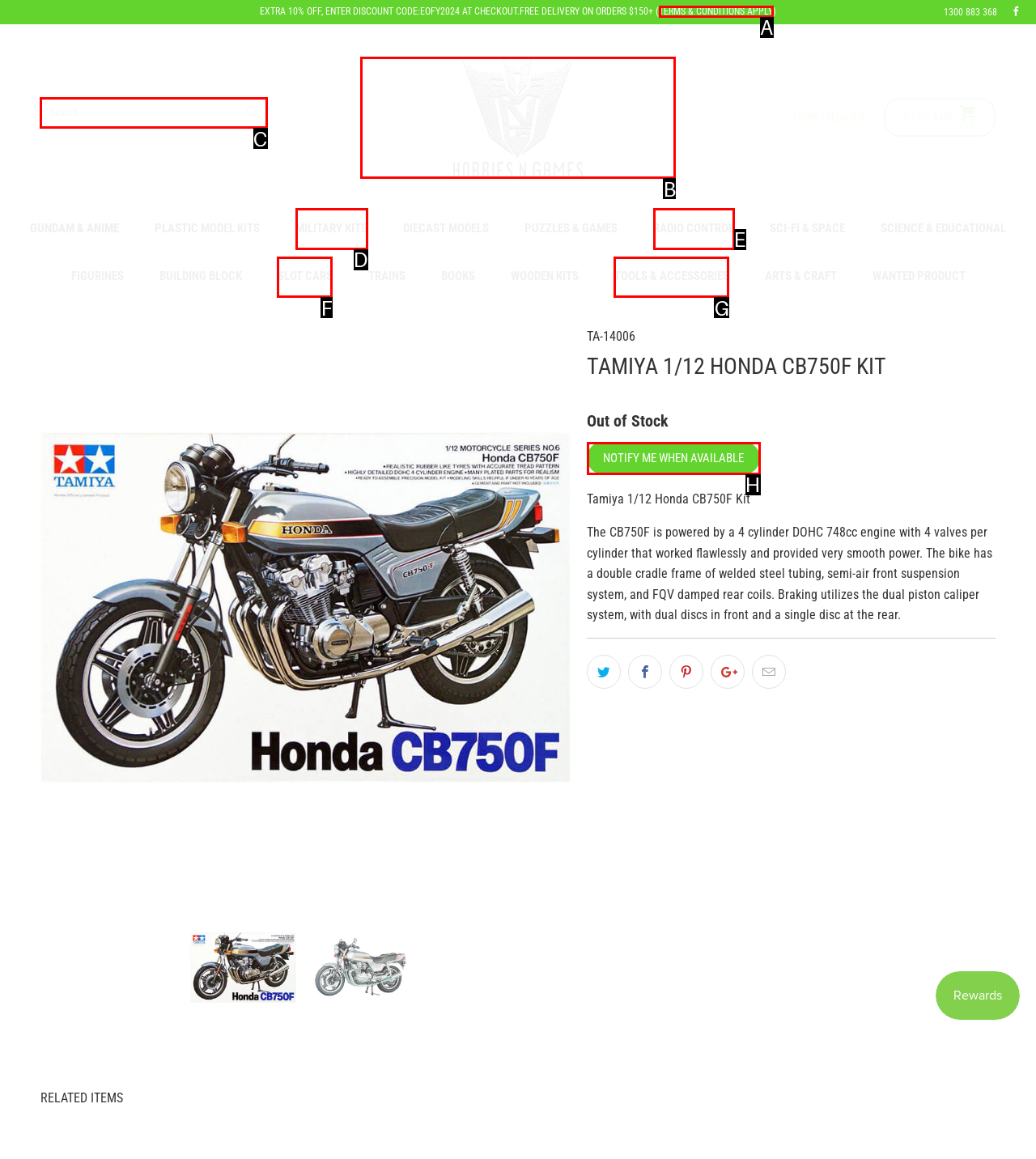From the available options, which lettered element should I click to complete this task: Search for products?

C